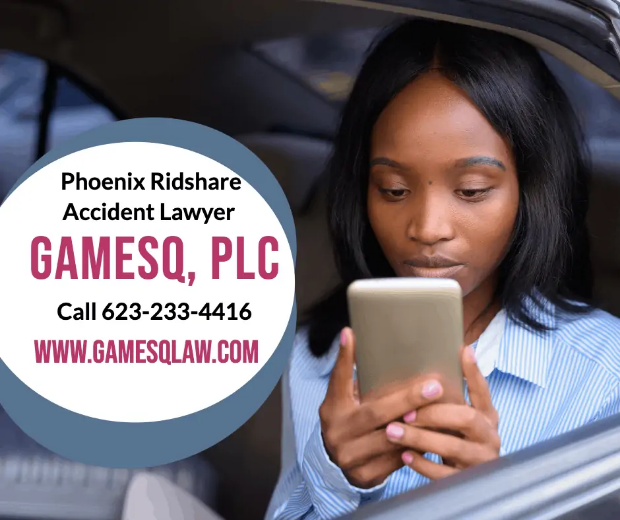What is the phone number to contact the law firm?
Refer to the image and provide a concise answer in one word or phrase.

623-233-4416